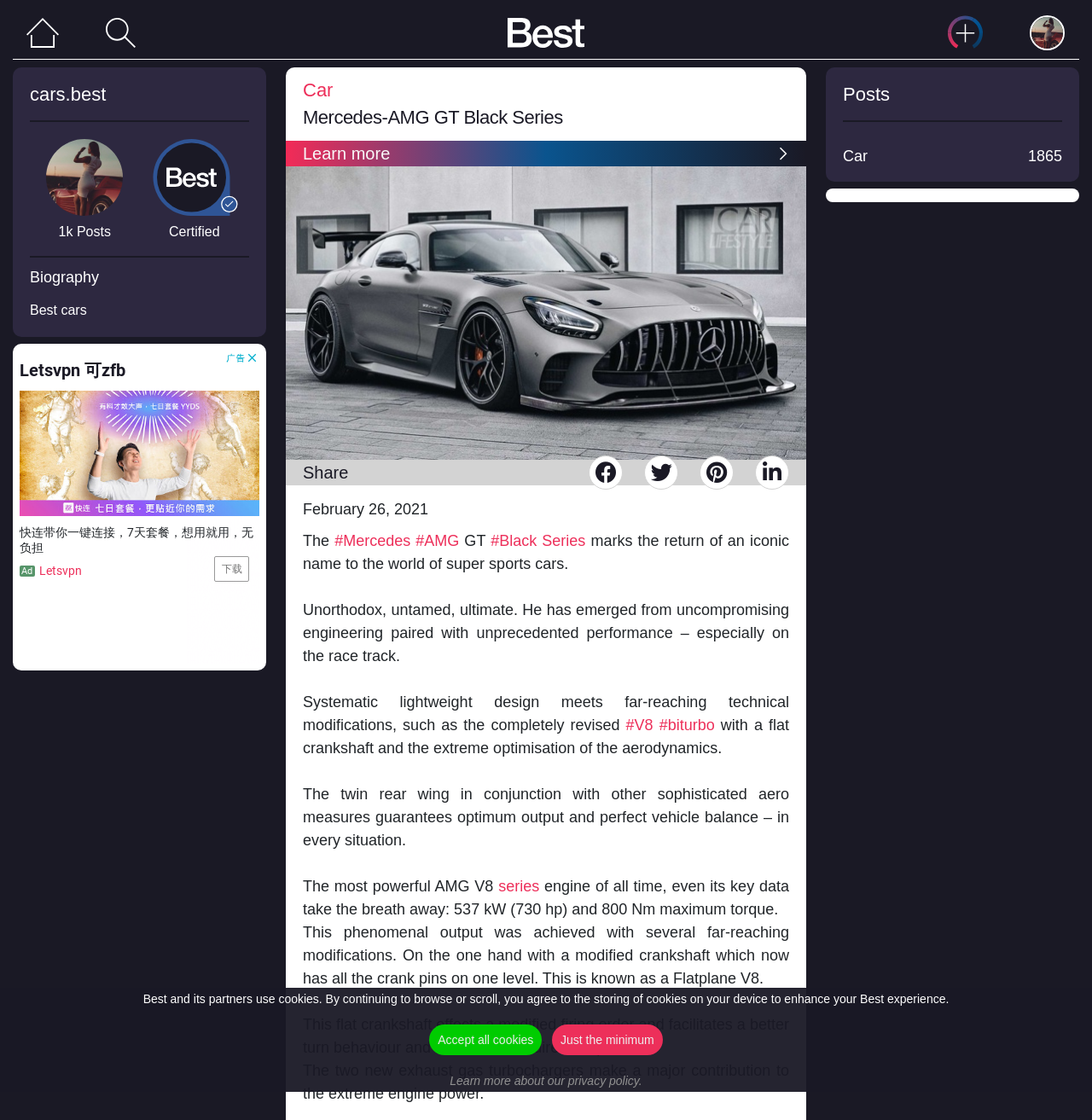Identify the bounding box for the UI element described as: "alt="Score, share & win"". The coordinates should be four float numbers between 0 and 1, i.e., [left, top, right, bottom].

[0.868, 0.018, 0.905, 0.037]